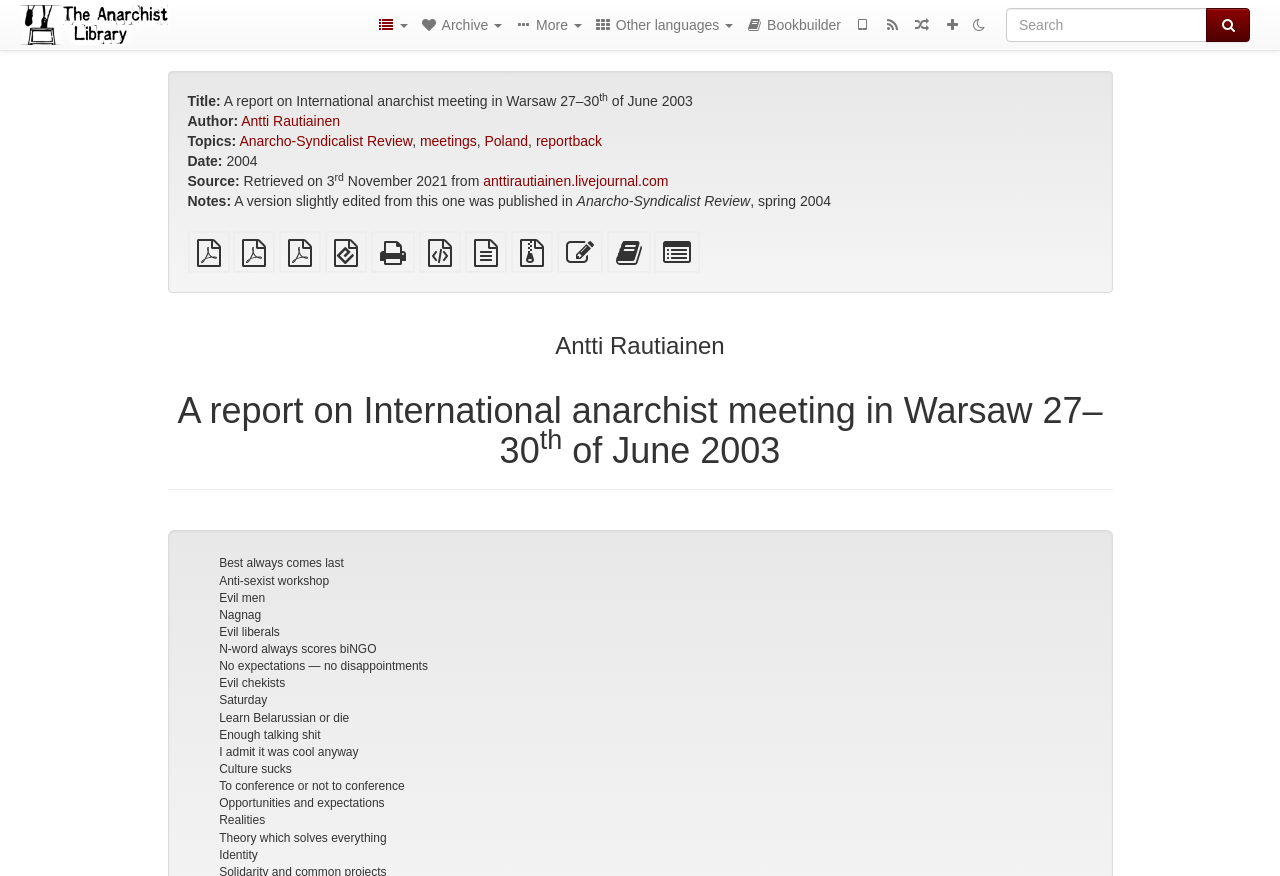For the given element description anttirautiainen.livejournal.com, determine the bounding box coordinates of the UI element. The coordinates should follow the format (top-left x, top-left y, bottom-right x, bottom-right y) and be within the range of 0 to 1.

[0.378, 0.197, 0.522, 0.216]